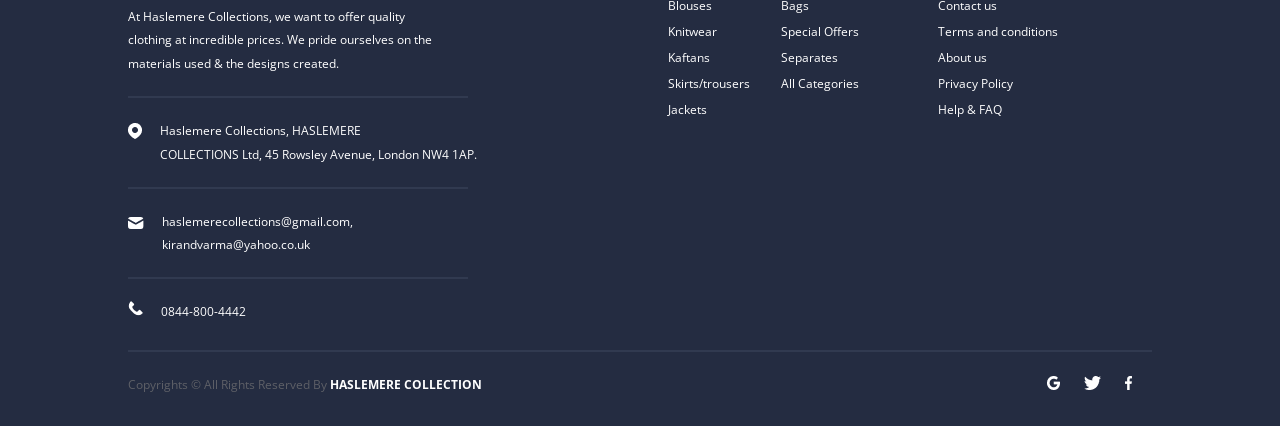Find the bounding box coordinates for the area you need to click to carry out the instruction: "Check special offers". The coordinates should be four float numbers between 0 and 1, indicated as [left, top, right, bottom].

[0.61, 0.055, 0.671, 0.095]